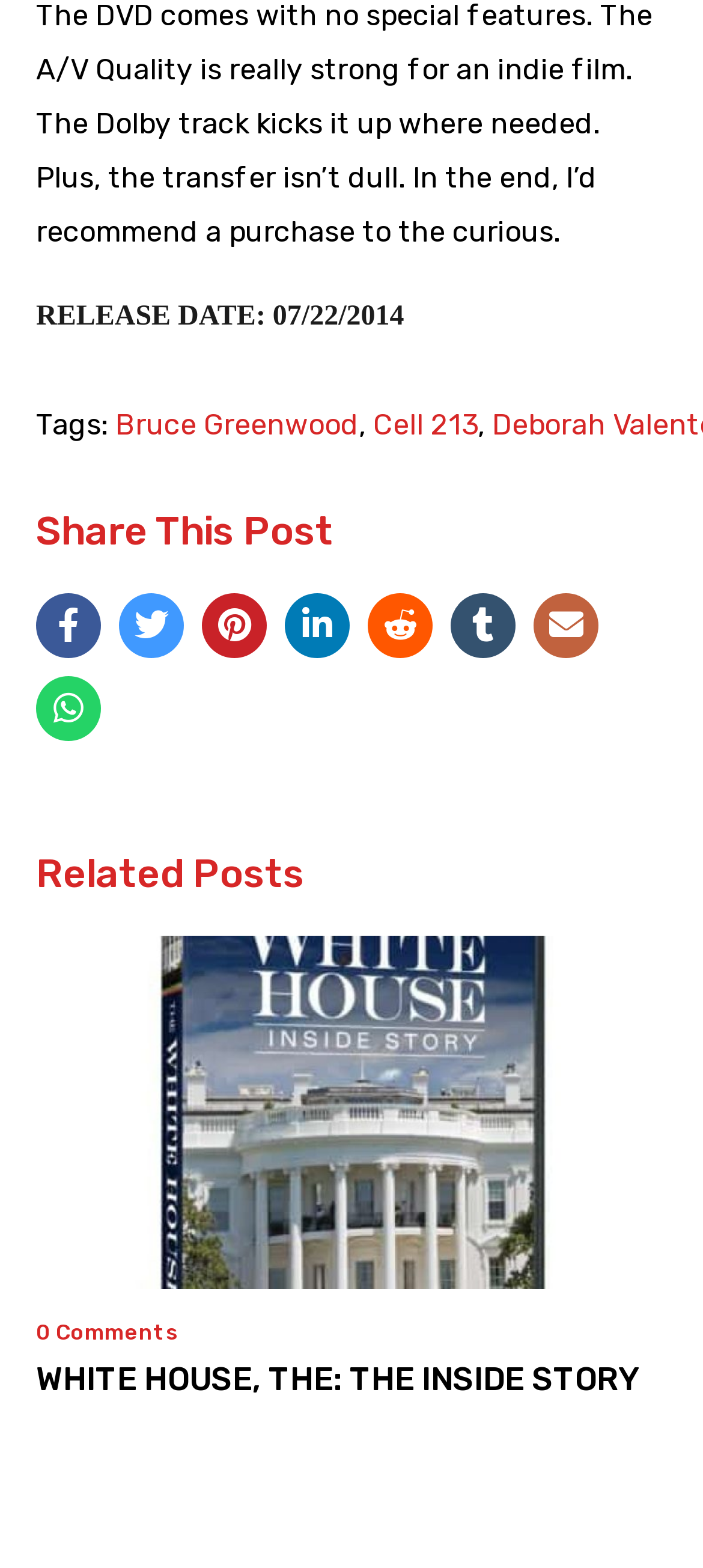Locate the bounding box coordinates of the area where you should click to accomplish the instruction: "View comments".

[0.051, 0.842, 0.254, 0.858]